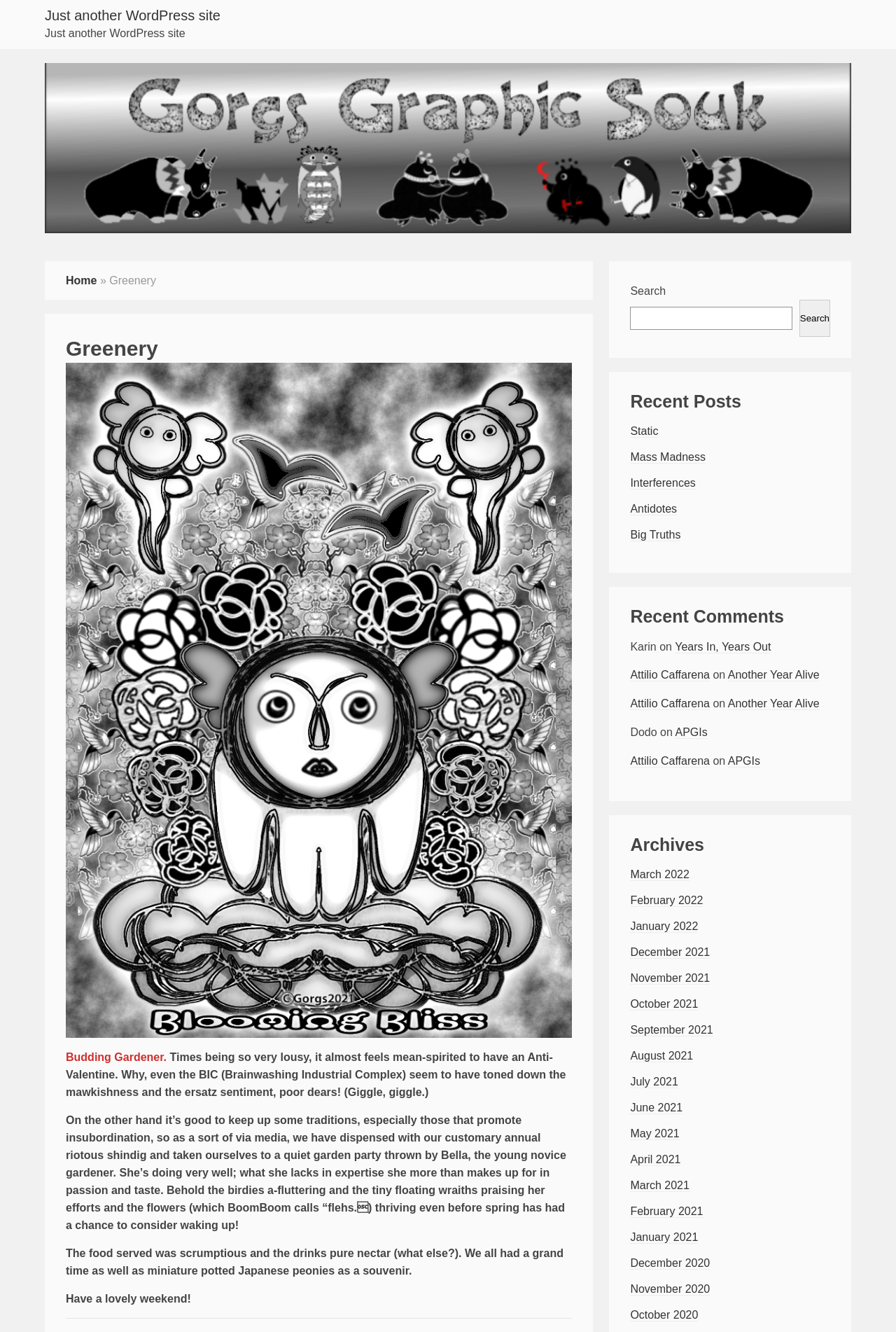Locate the bounding box coordinates of the element I should click to achieve the following instruction: "View archives for March 2022".

[0.703, 0.652, 0.769, 0.661]